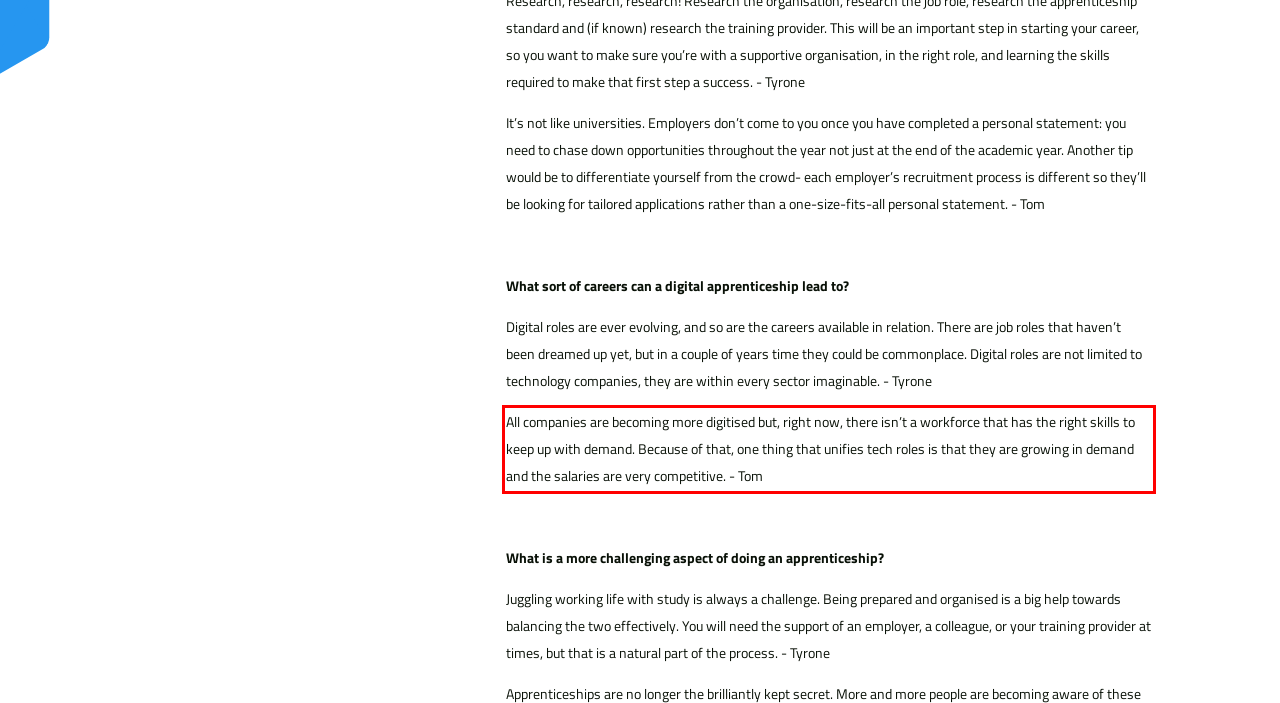Please extract the text content from the UI element enclosed by the red rectangle in the screenshot.

All companies are becoming more digitised but, right now, there isn’t a workforce that has the right skills to keep up with demand. Because of that, one thing that unifies tech roles is that they are growing in demand and the salaries are very competitive. - Tom